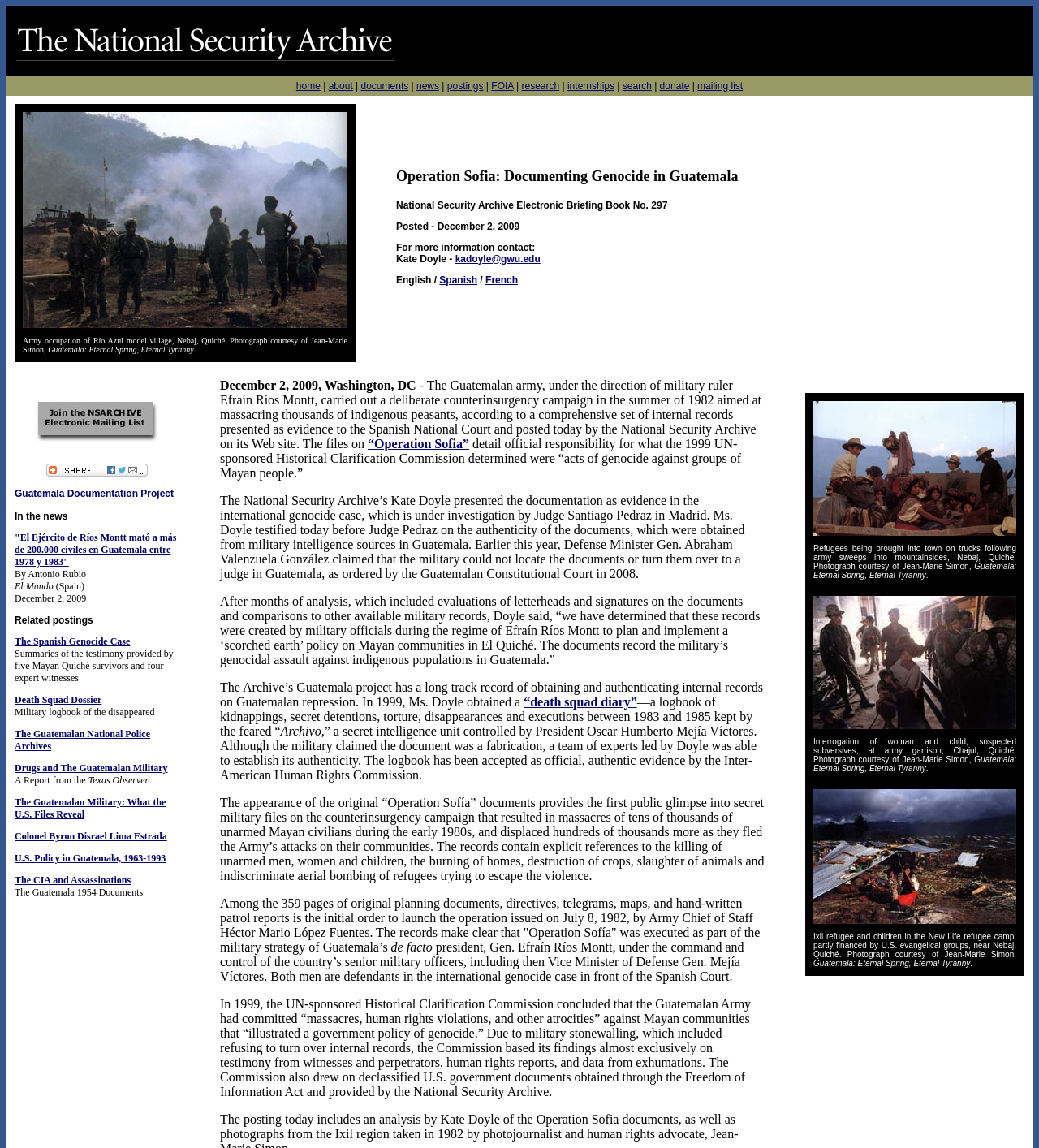Please study the image and answer the question comprehensively:
What is the name of the operation described on this webpage?

The webpage has a blockquote element with the text 'Operation Sofia: Documenting Genocide in Guatemala', which suggests that Operation Sofia is the name of the operation being described on this webpage.